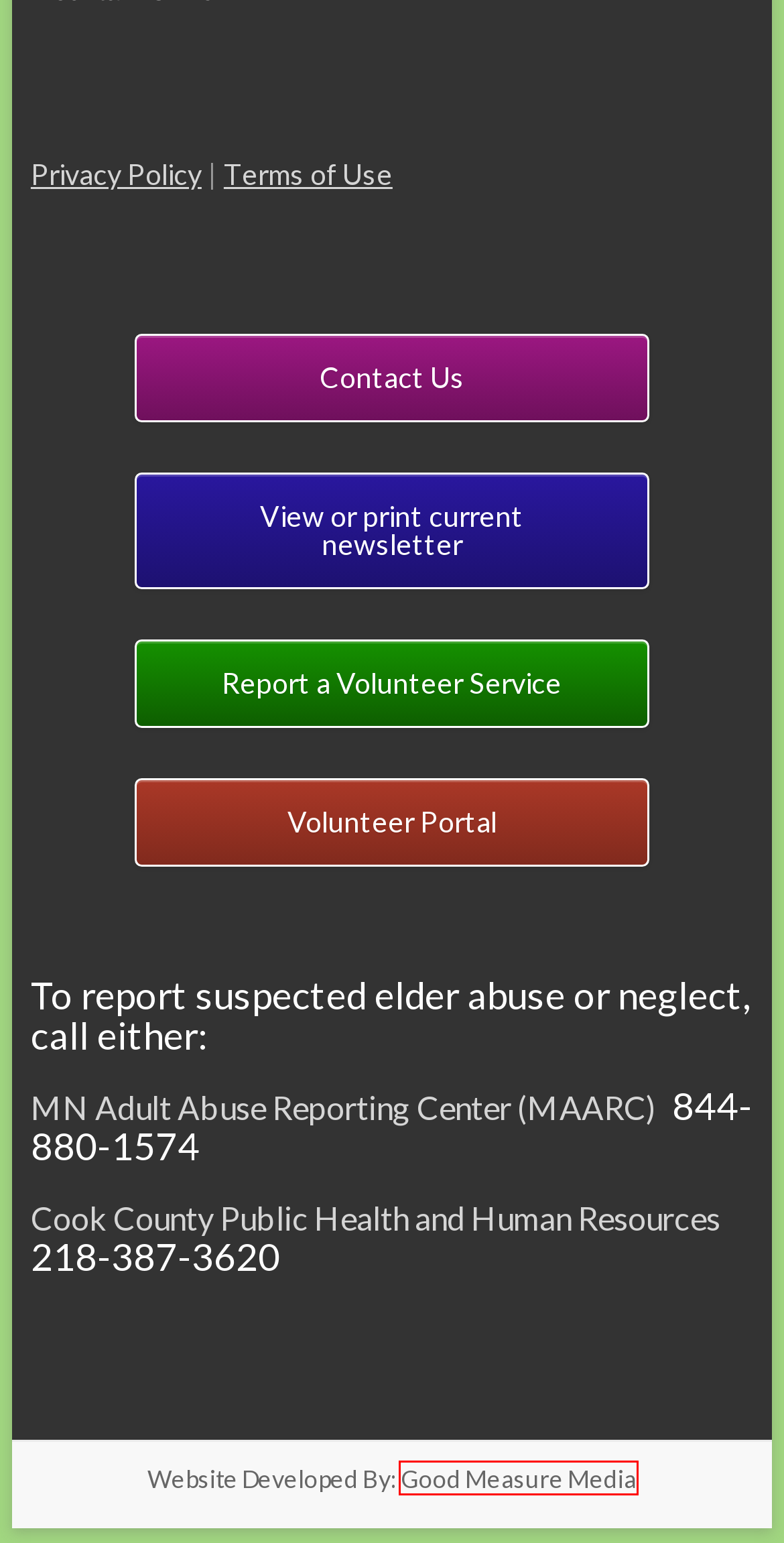You’re provided with a screenshot of a webpage that has a red bounding box around an element. Choose the best matching webpage description for the new page after clicking the element in the red box. The options are:
A. Volunteer Appreciation Event 2022 – Care Partners
B. Care Partners – Supportive Care  on the Journey of Aging or Serious Illness
C. 诸城氐克教育咨询有限公司
D. Home Page – Care Partners
E. Christie John – Care Partners
F. Care Partners Seeks Volunteer Office Assistance – Care Partners
G. Care Partners of Cook County · Contact Us
H. Volunteer Page – Care Partners

C